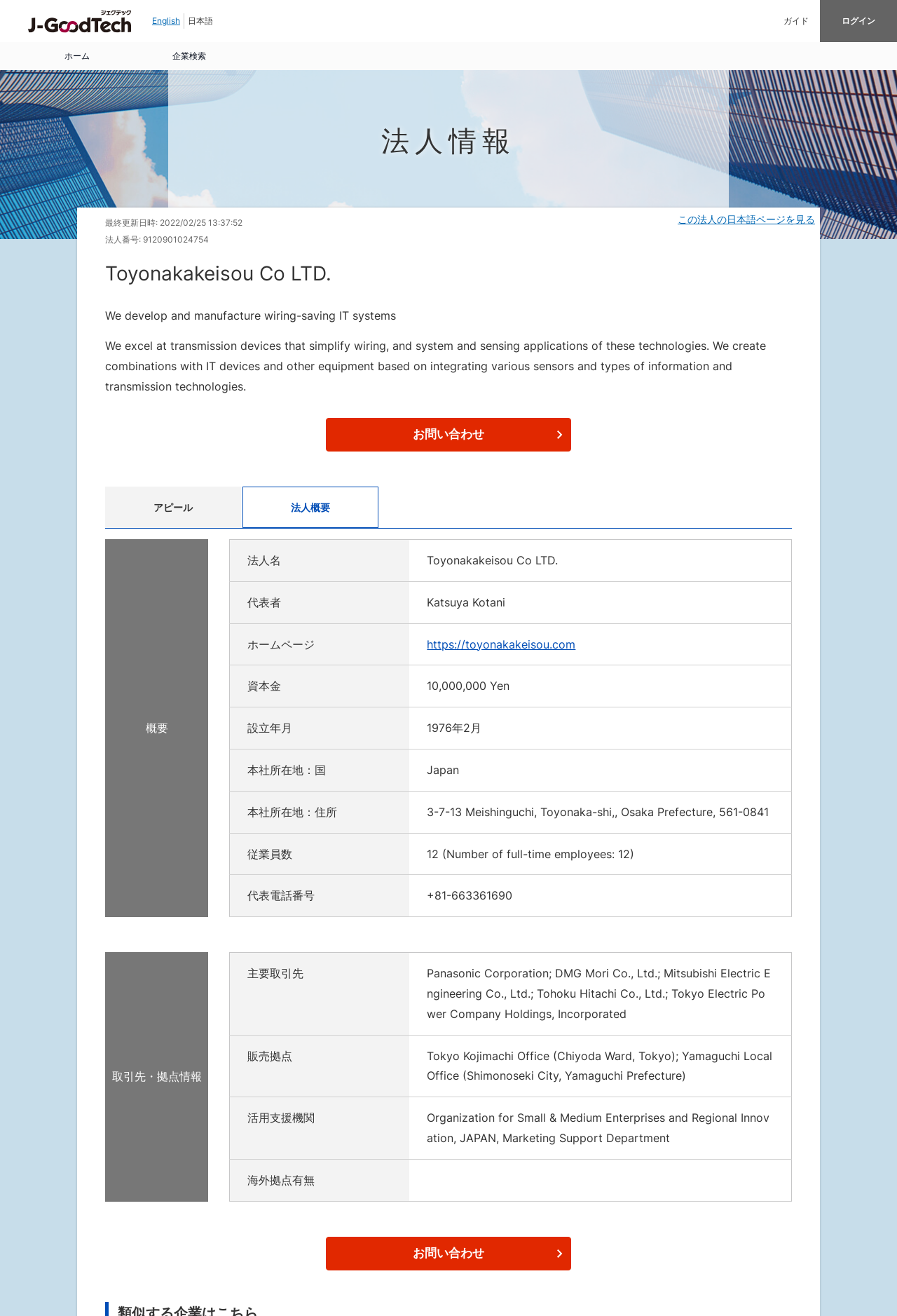Identify the bounding box coordinates of the clickable region required to complete the instruction: "Go to the home page". The coordinates should be given as four float numbers within the range of 0 and 1, i.e., [left, top, right, bottom].

[0.023, 0.032, 0.148, 0.053]